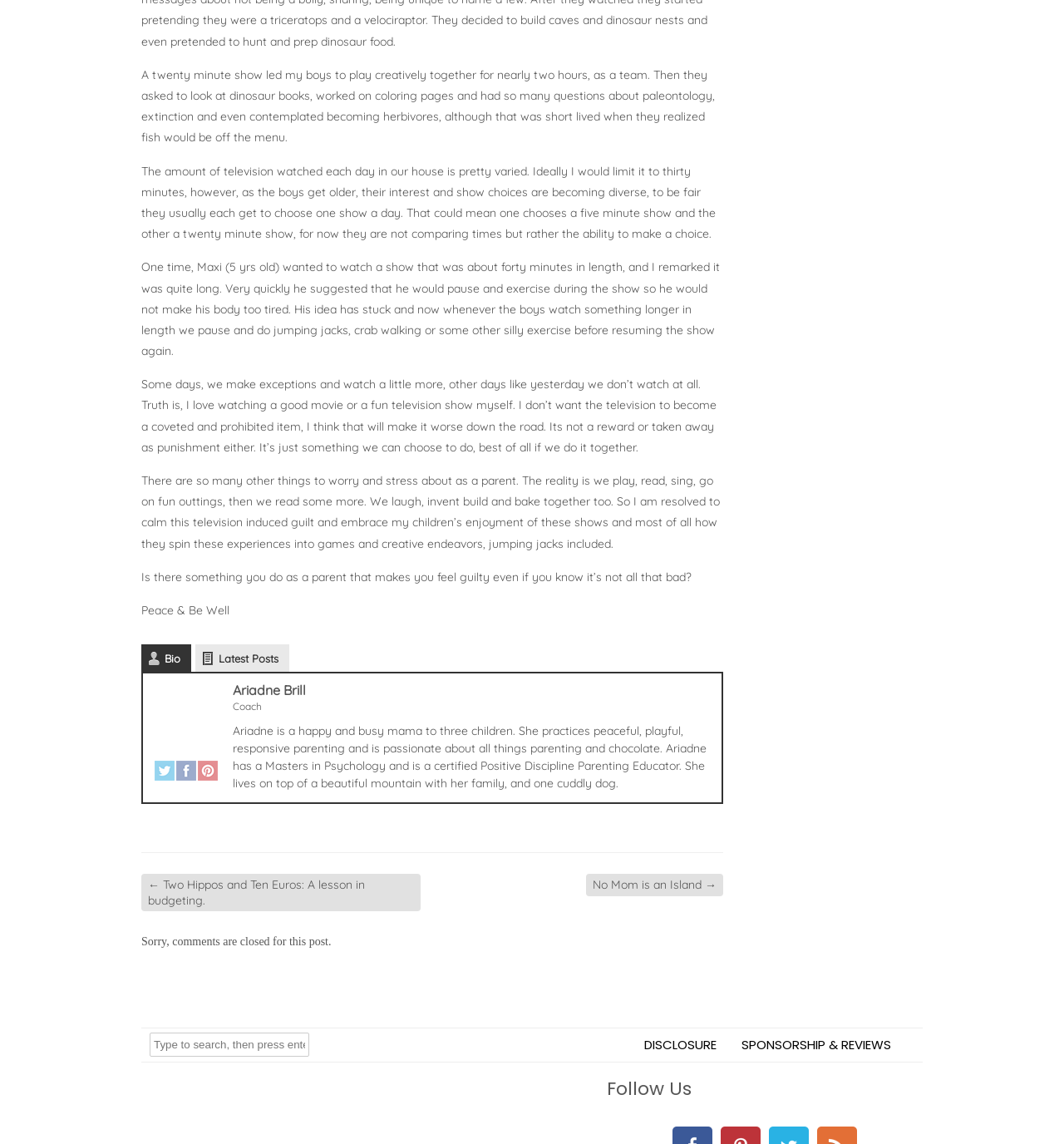Is commenting allowed on this post?
From the image, respond using a single word or phrase.

No